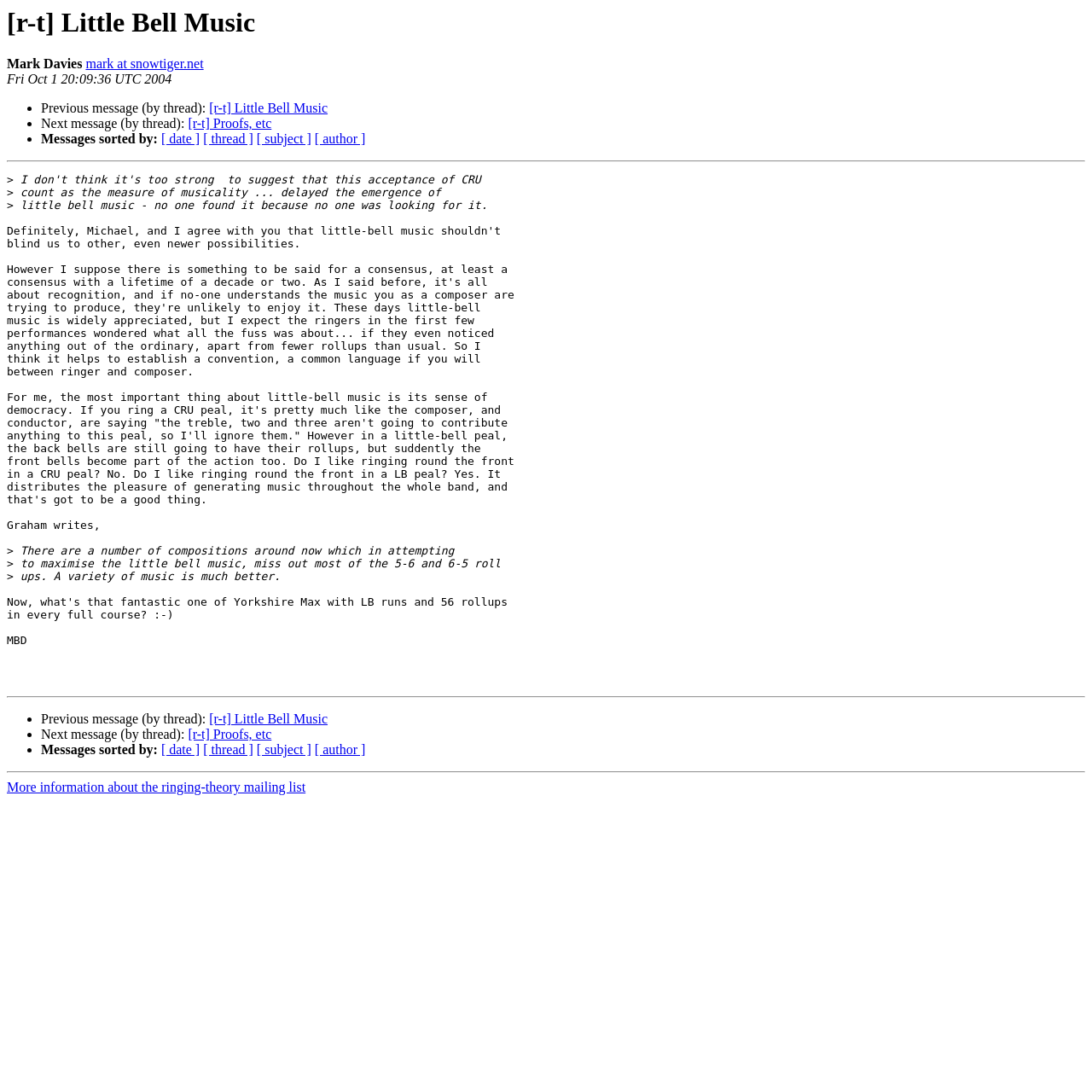Locate the bounding box coordinates of the item that should be clicked to fulfill the instruction: "Read more information about the ringing-theory mailing list".

[0.006, 0.714, 0.28, 0.728]